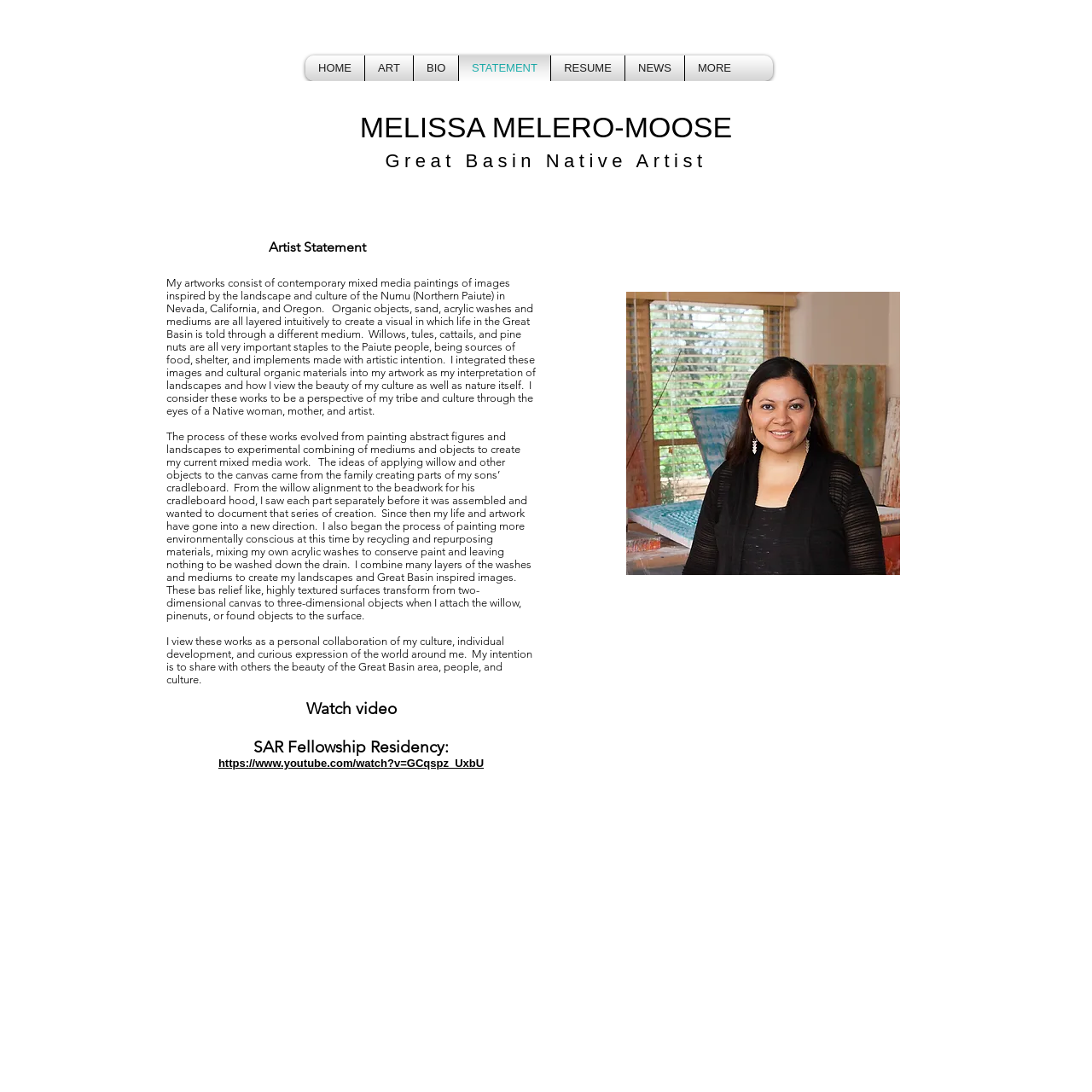What materials does the artist use in her artwork?
Provide a detailed answer to the question using information from the image.

The text states that the artist uses organic objects, sand, acrylic washes, and mediums in her mixed media paintings, which are inspired by the landscape and culture of the Numu people.